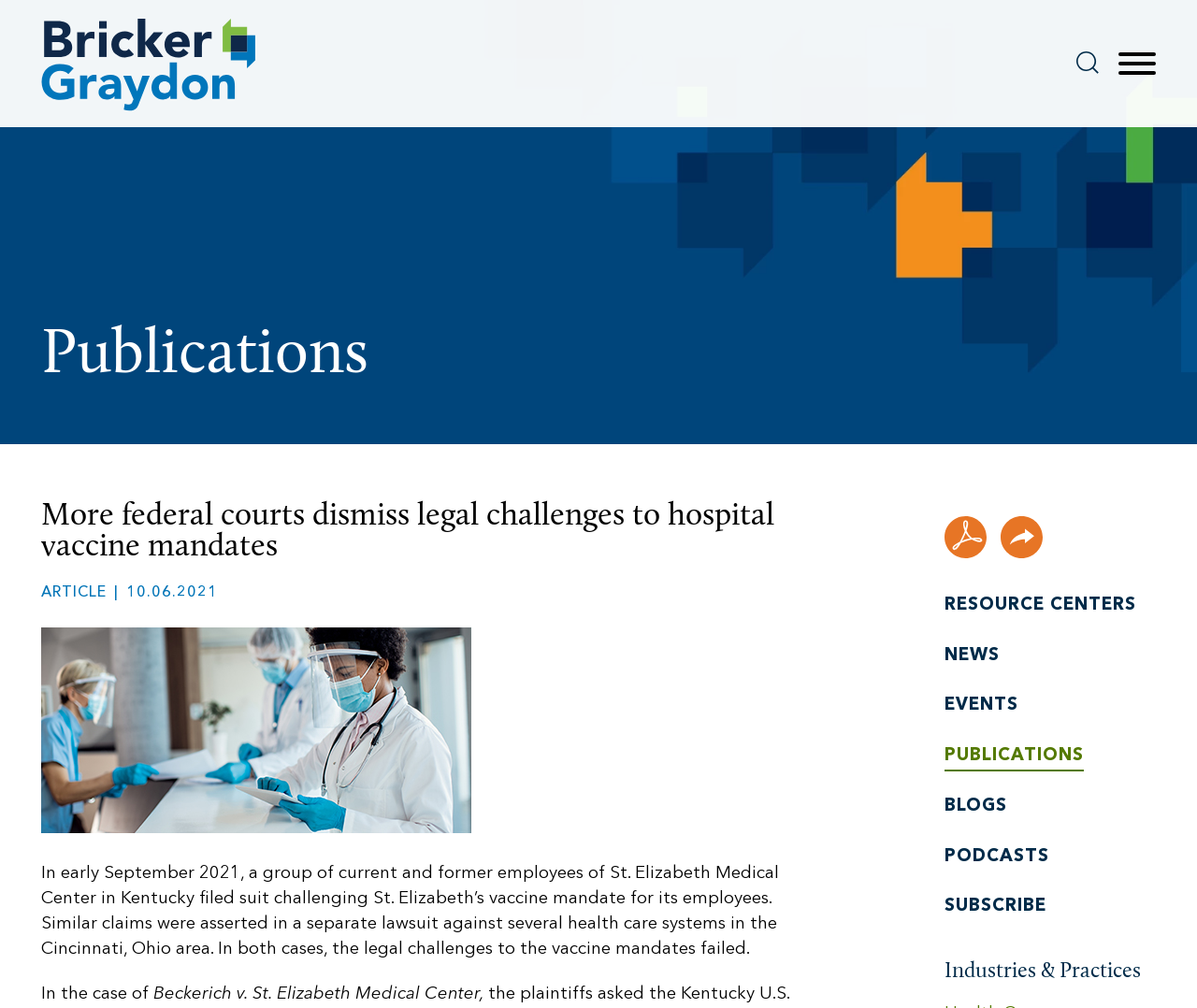Based on the element description, predict the bounding box coordinates (top-left x, top-left y, bottom-right x, bottom-right y) for the UI element in the screenshot: Podcasts

[0.789, 0.841, 0.876, 0.859]